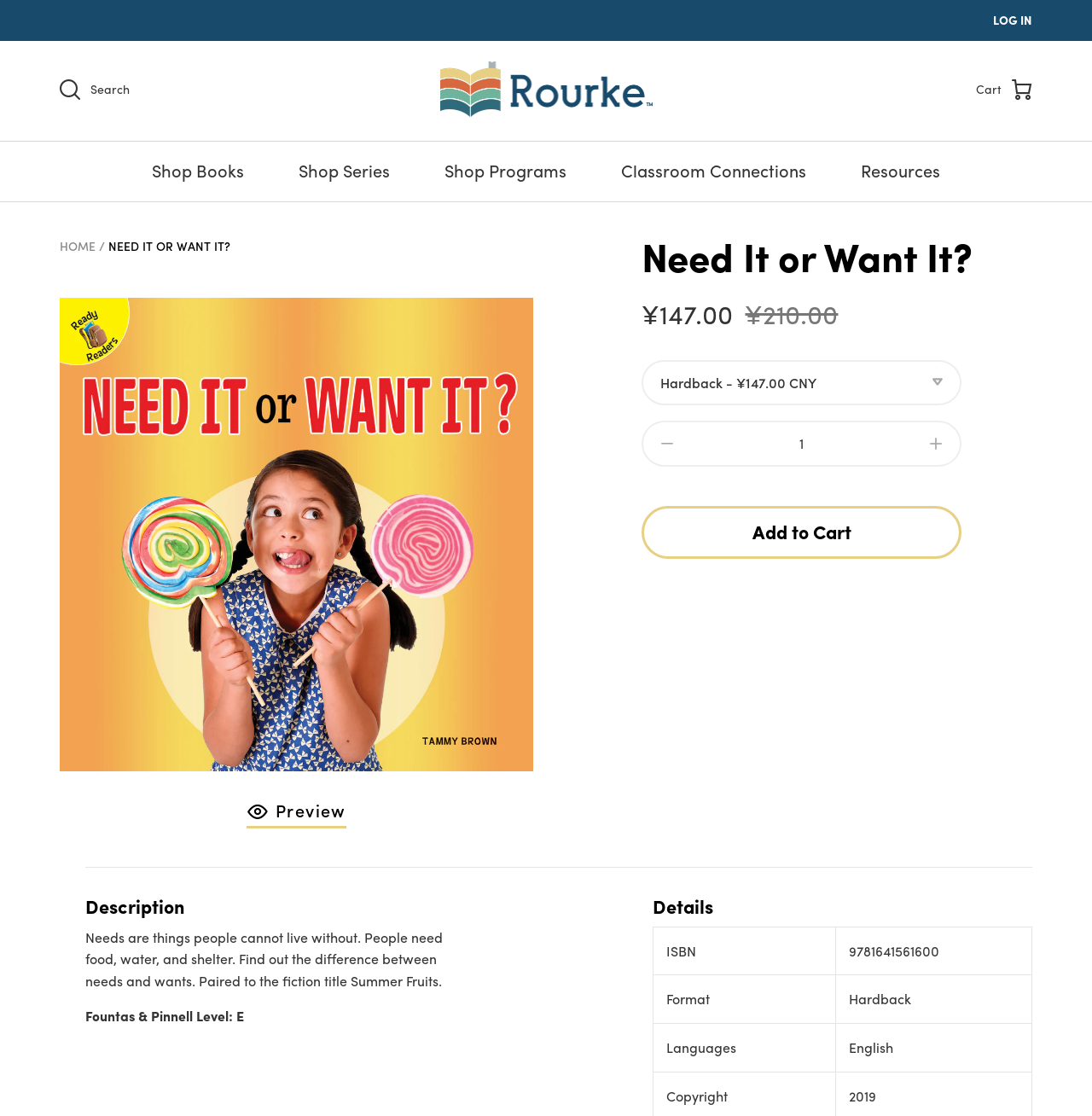Please identify the bounding box coordinates of the element's region that I should click in order to complete the following instruction: "Click the LOG IN button". The bounding box coordinates consist of four float numbers between 0 and 1, i.e., [left, top, right, bottom].

[0.909, 0.01, 0.945, 0.025]